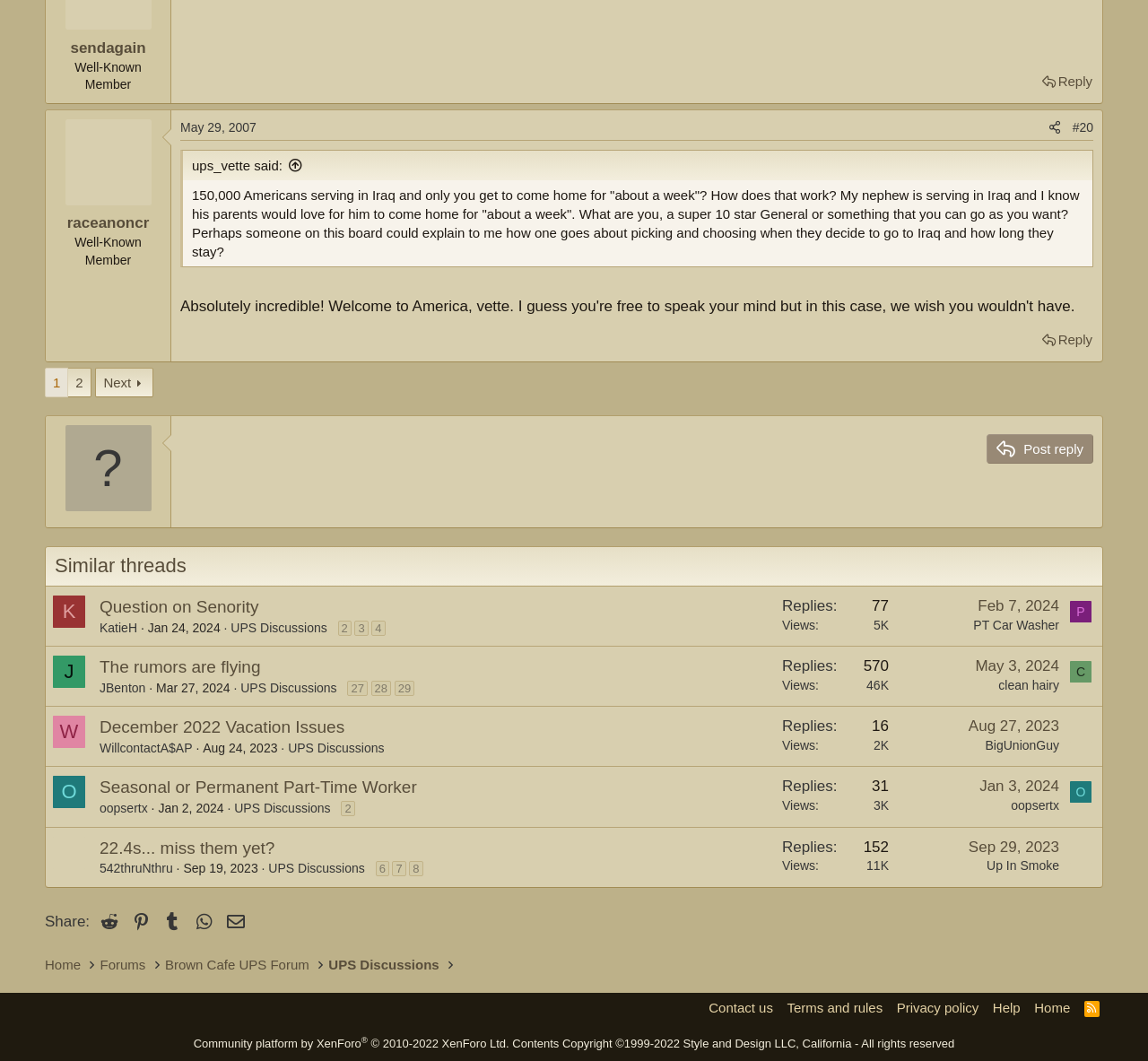Please give a concise answer to this question using a single word or phrase: 
How many replies are there in the first message?

77